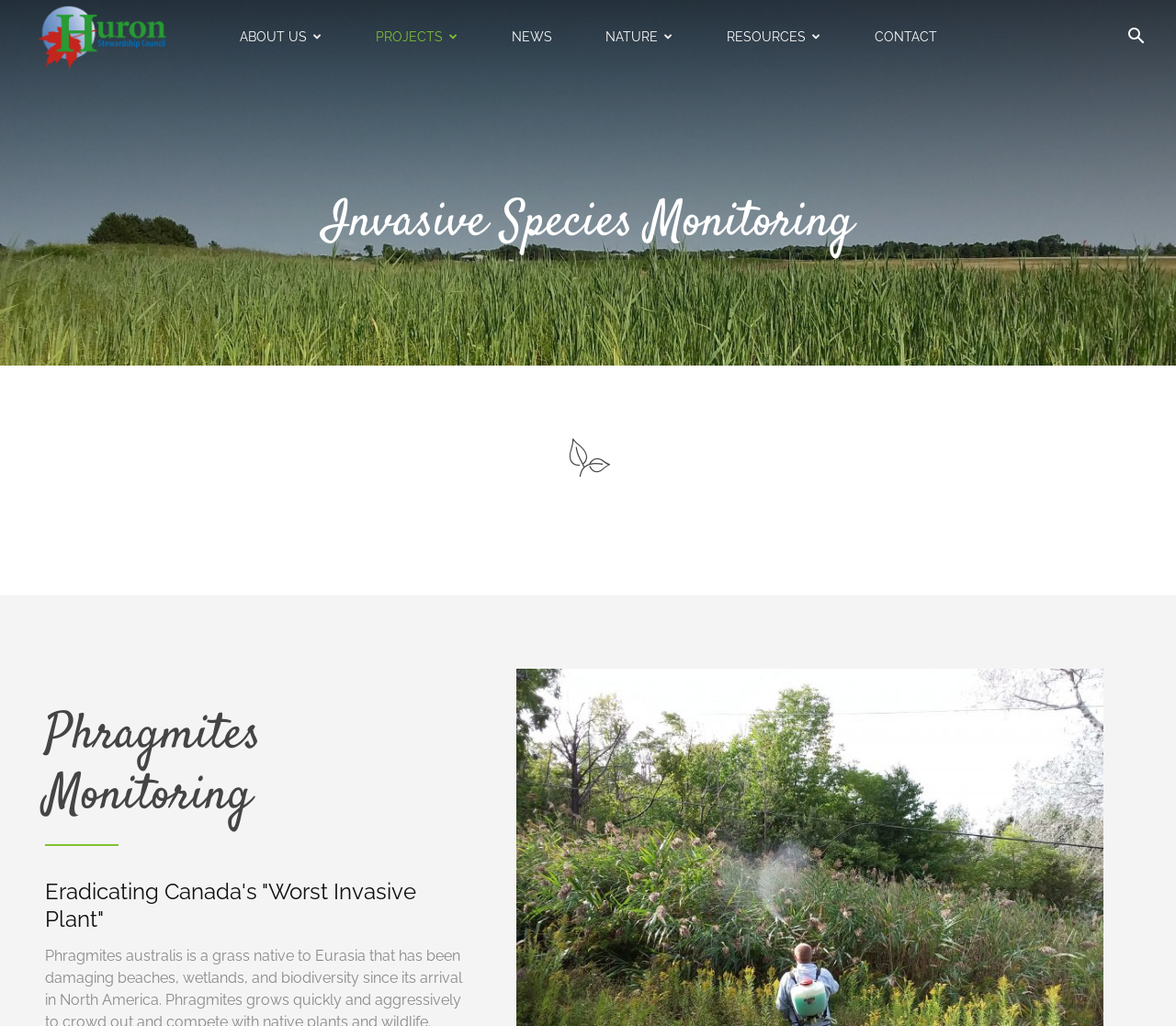Identify the bounding box coordinates of the region I need to click to complete this instruction: "Click the search button".

[0.947, 0.029, 0.984, 0.046]